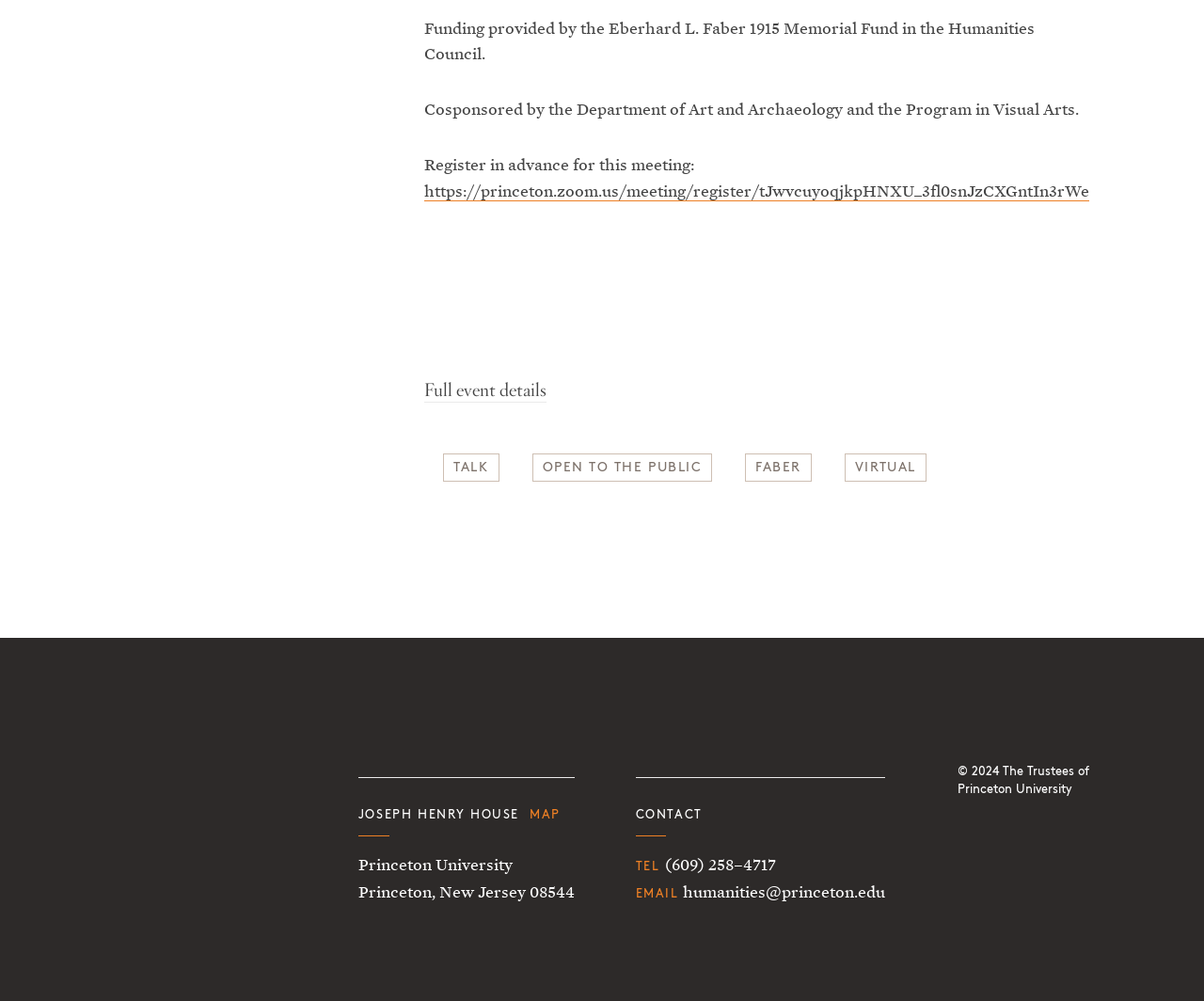What is the year of the copyright?
Use the image to answer the question with a single word or phrase.

2024